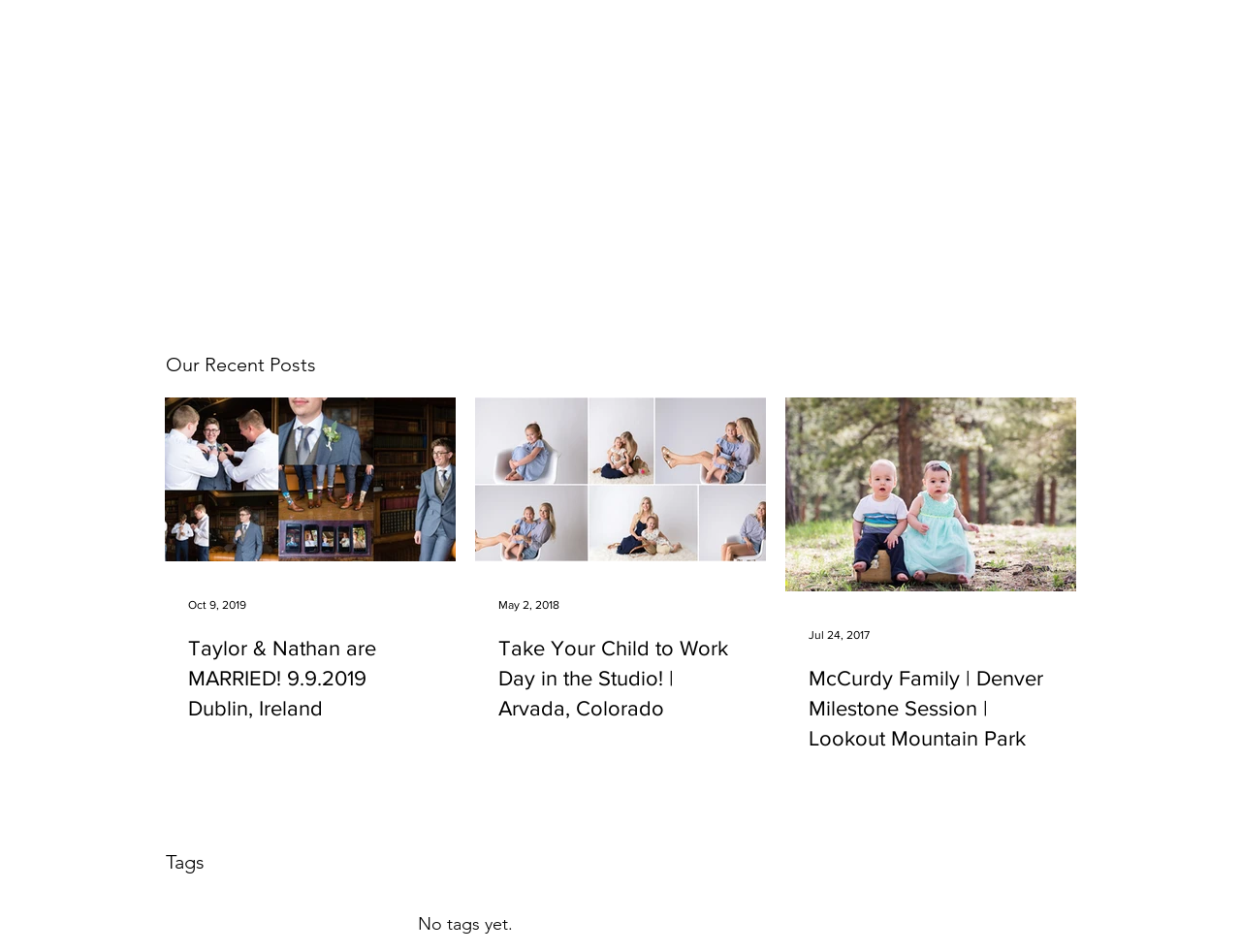Please answer the following question as detailed as possible based on the image: 
What is the section below the post list?

The section below the post list is labeled as 'Tags' which is a static text element, and it appears to be empty with a message 'No tags yet.' indicating that there are no tags assigned to the posts yet.